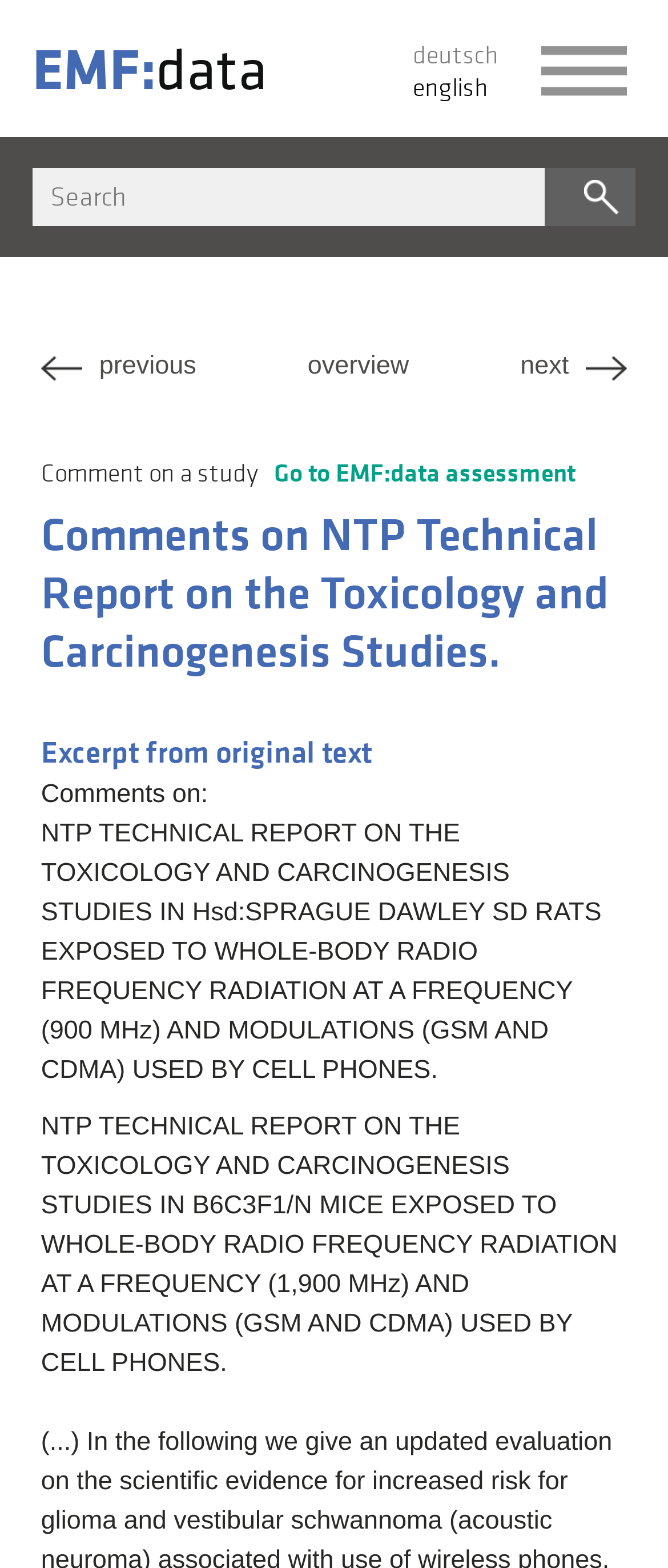Based on the element description: "Go to EMF:data assessment", identify the bounding box coordinates for this UI element. The coordinates must be four float numbers between 0 and 1, listed as [left, top, right, bottom].

[0.41, 0.291, 0.862, 0.313]